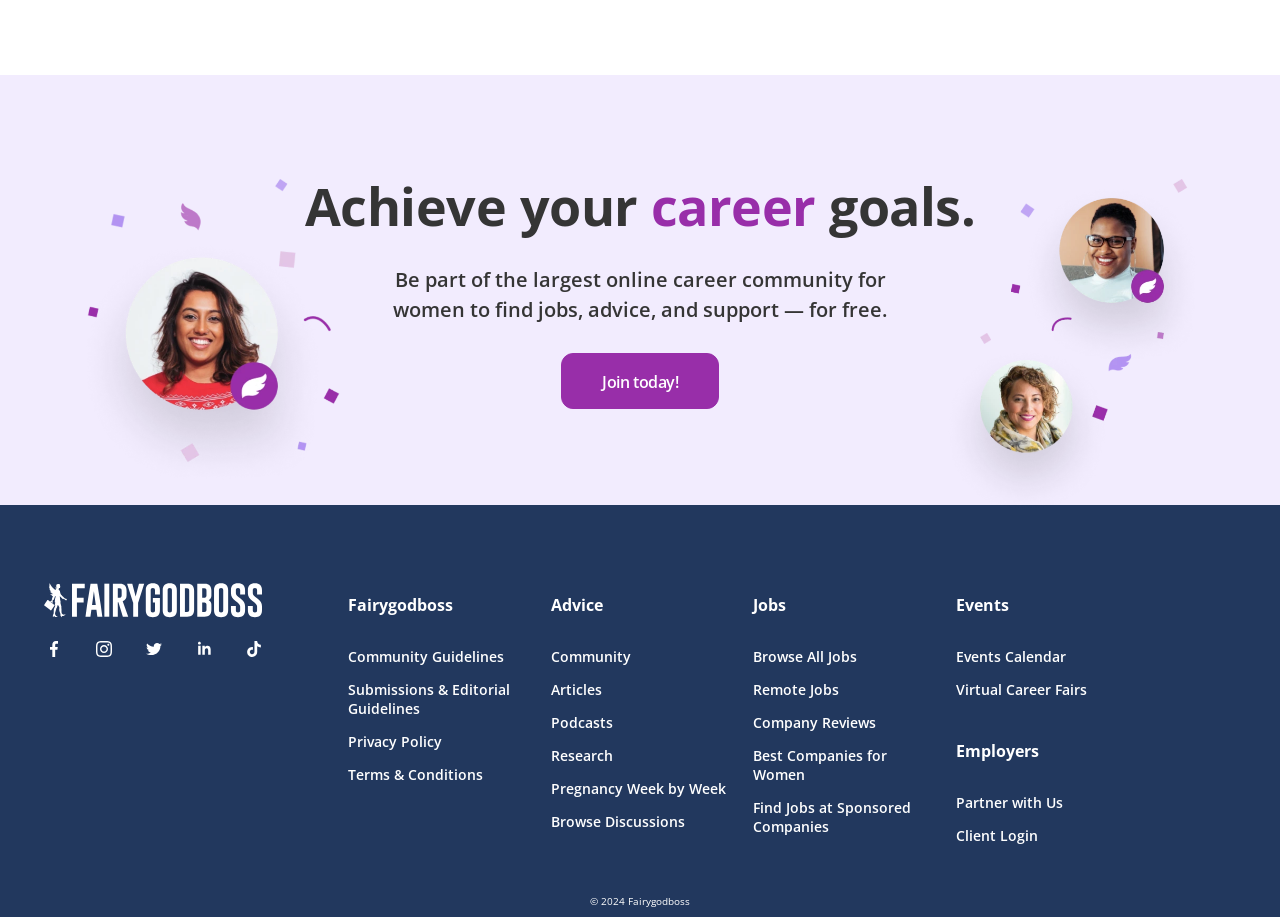What is the purpose of the 'Join today!' button?
From the image, respond with a single word or phrase.

To join the community